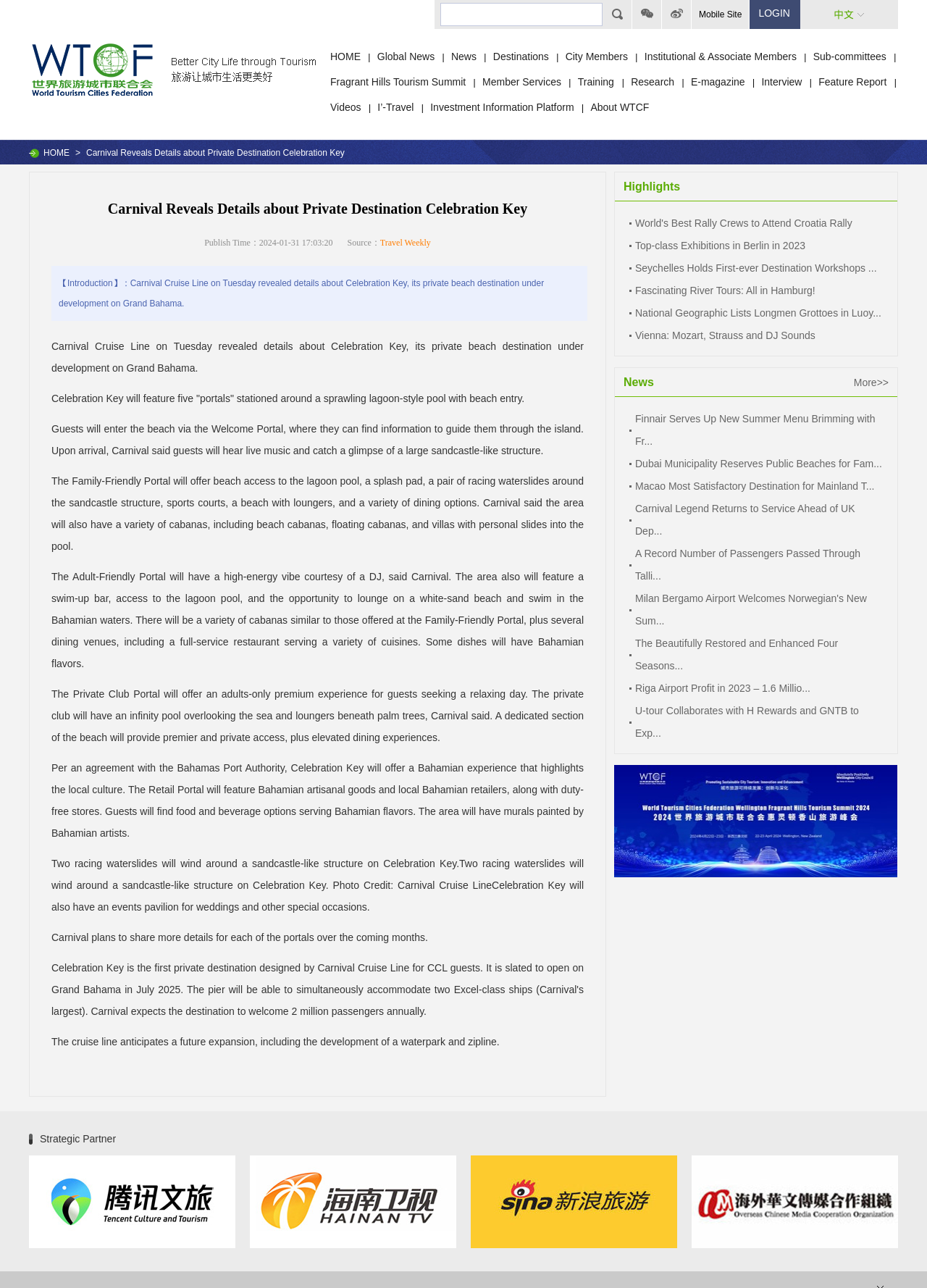What is the location of Celebration Key?
Refer to the image and provide a one-word or short phrase answer.

Grand Bahama